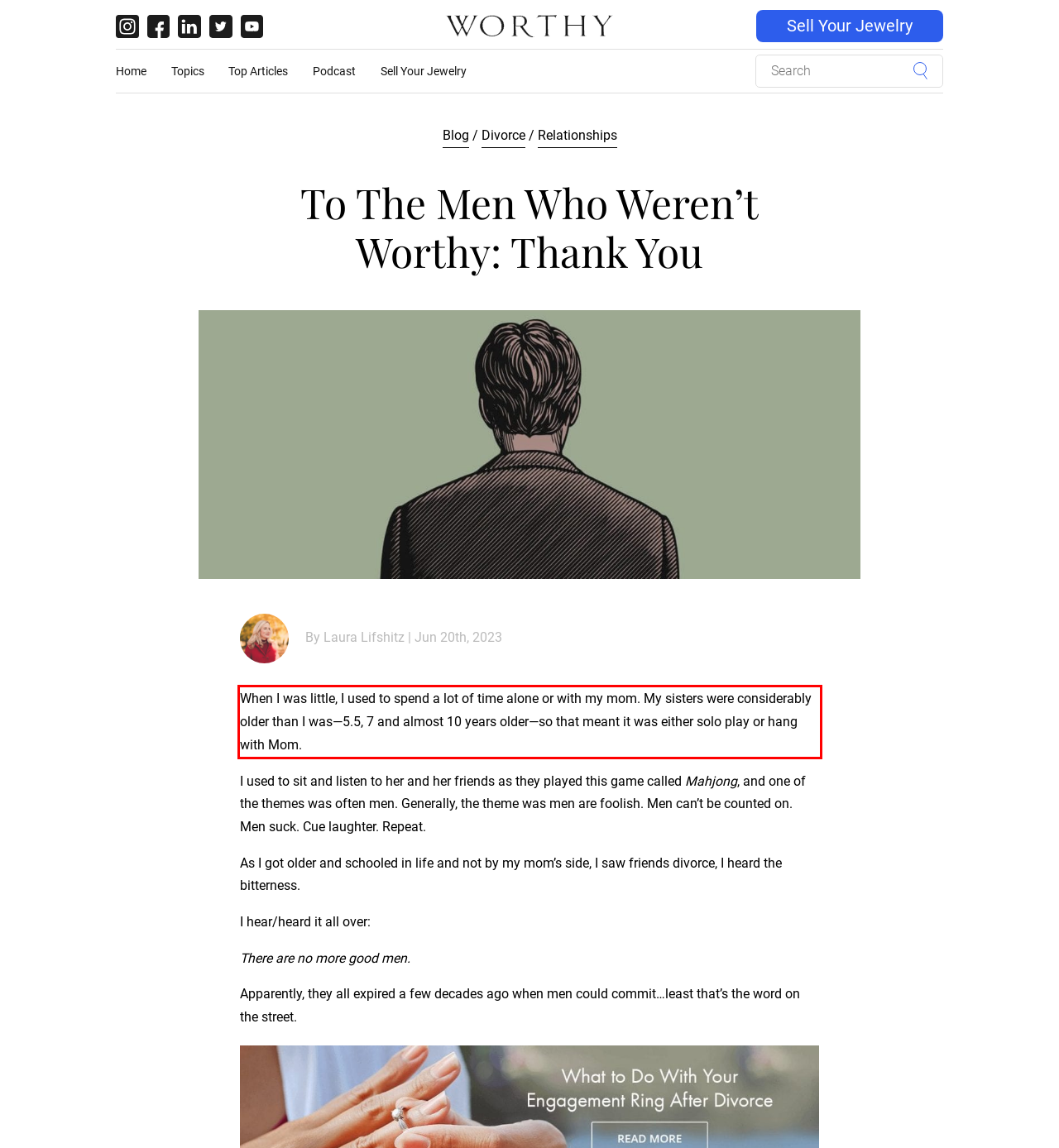You are provided with a screenshot of a webpage containing a red bounding box. Please extract the text enclosed by this red bounding box.

When I was little, I used to spend a lot of time alone or with my mom. My sisters were considerably older than I was—5.5, 7 and almost 10 years older—so that meant it was either solo play or hang with Mom.